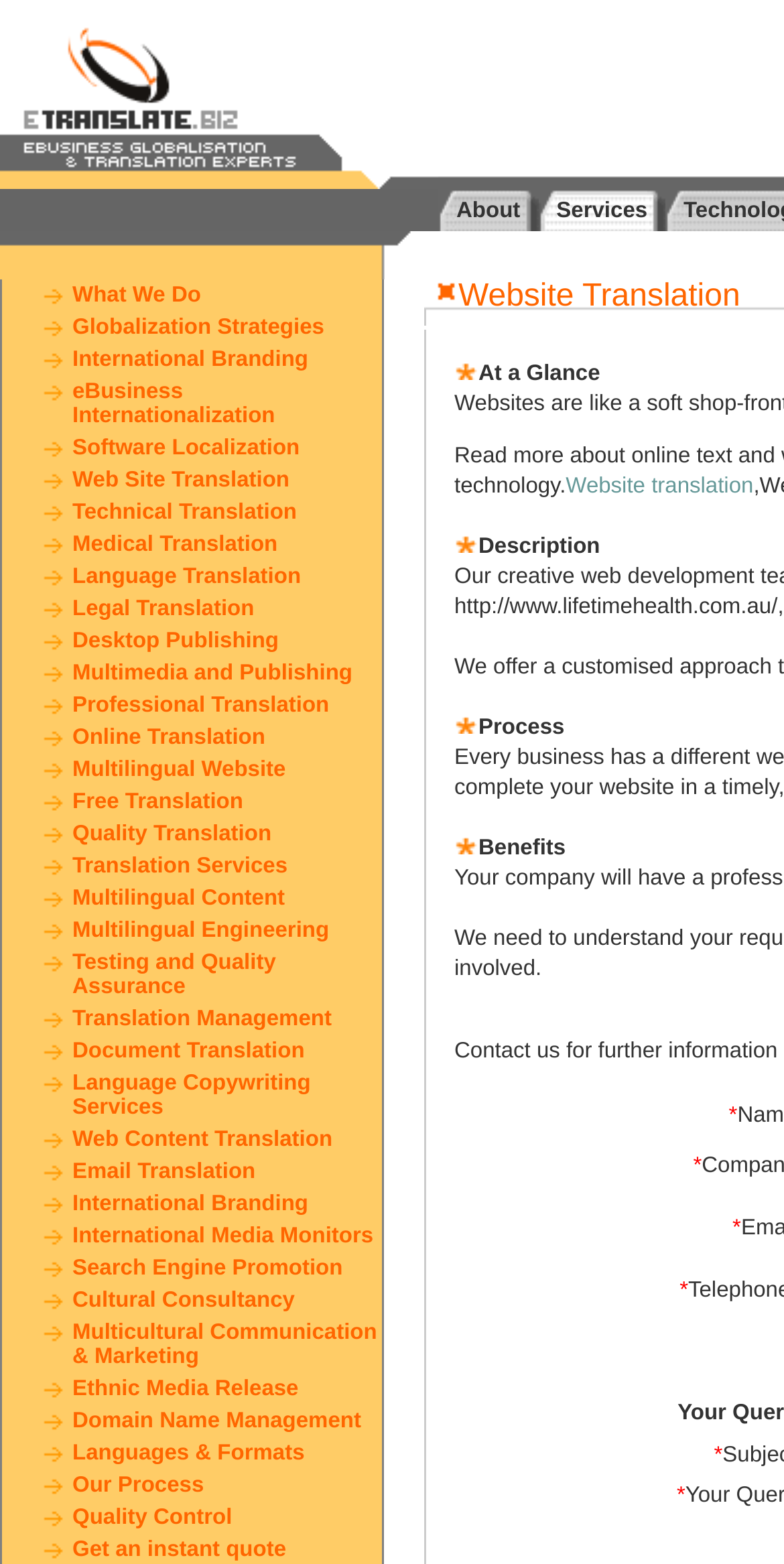Based on what you see in the screenshot, provide a thorough answer to this question: How many images are present on the webpage?

After examining the webpage structure, I found that there are multiple images present on the webpage, including icons, logos, and other graphical elements, which are used to enhance the visual appeal and functionality of the page.